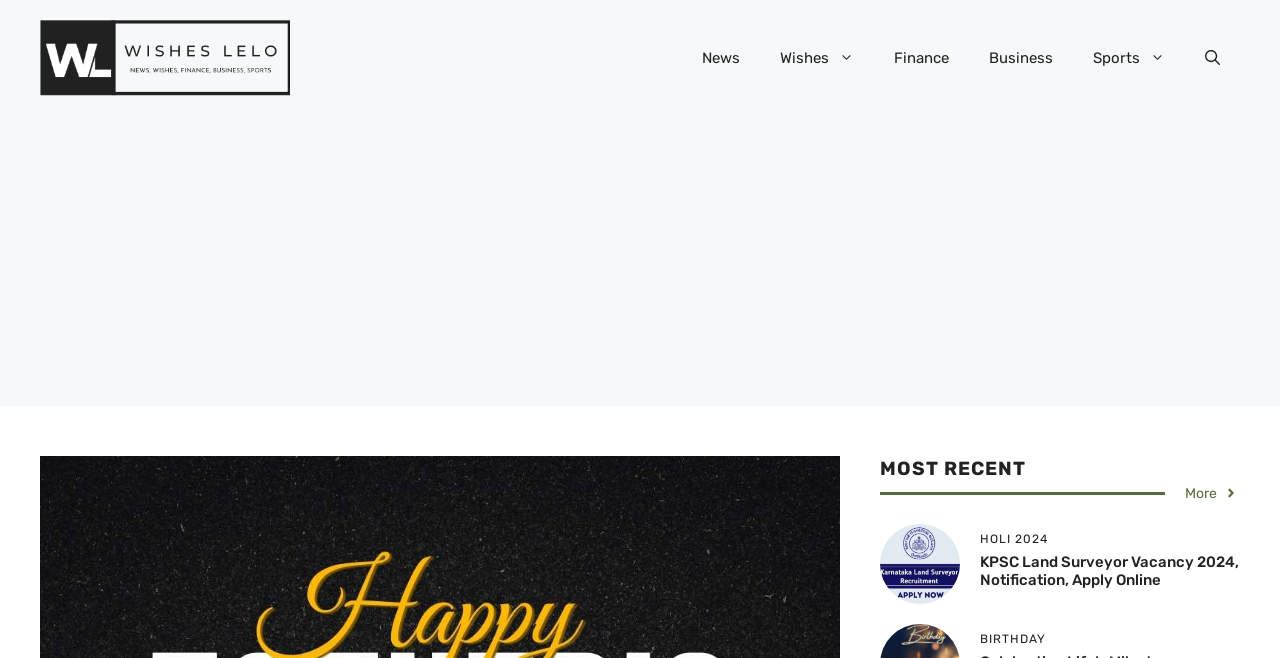Give a detailed explanation of the elements present on the webpage.

The webpage is dedicated to Father's Day 2023, with a focus on celebrating and honoring remarkable fathers. At the top, there is a banner with the site's name, "Wishes Lelo," accompanied by an image. Below the banner, a navigation menu is situated, featuring links to various categories such as News, Wishes, Finance, Business, and Sports. An "Open search" button is located at the far right of the navigation menu.

Below the navigation menu, there is an advertisement iframe. Following this, a heading "MOST RECENT" is displayed, with a "More" link situated to its right. 

The webpage then features a series of articles or news stories, each with a heading and an accompanying image. The first article is about KPSC Land Surveyor Vacancy 2024, with a link to read more. The next heading is "HOLI 2024," followed by another article about KPSC Land Surveyor Vacancy 2024, with a link to the notification and online application. Finally, there is a heading "BIRTHDAY" at the bottom of the page.